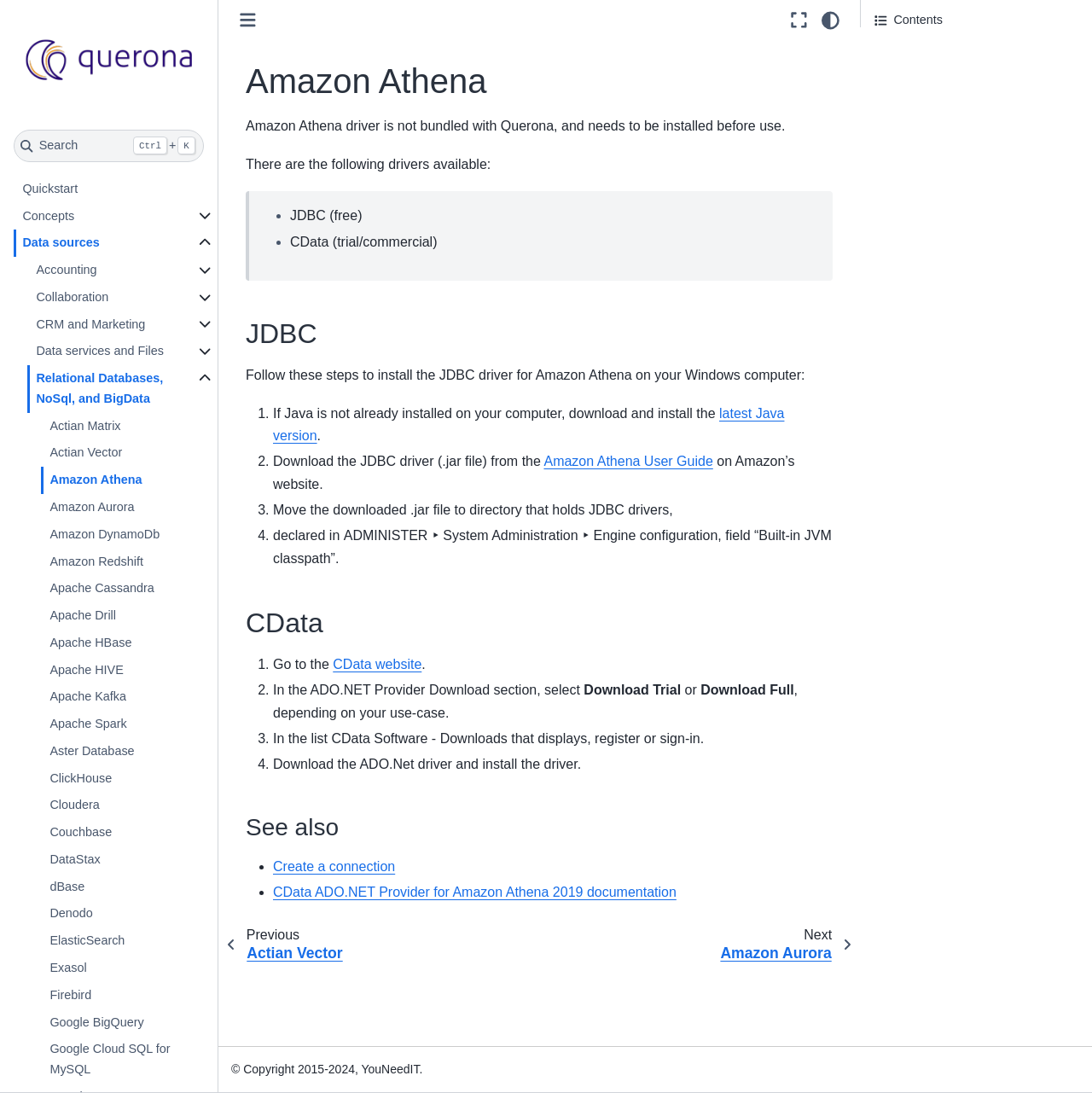Identify the bounding box for the described UI element: "Amazon Aurora".

[0.038, 0.452, 0.199, 0.477]